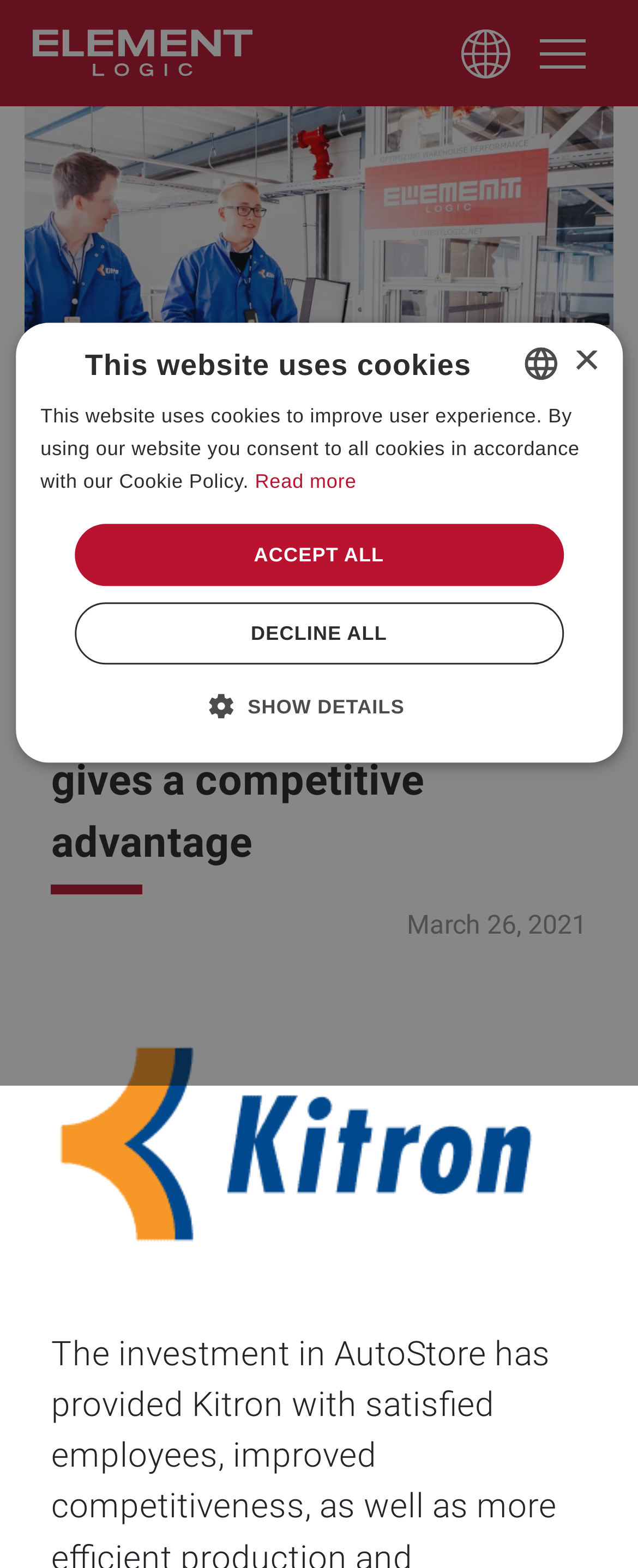Identify the bounding box coordinates for the UI element described as follows: Read more. Use the format (top-left x, top-left y, bottom-right x, bottom-right y) and ensure all values are floating point numbers between 0 and 1.

[0.399, 0.3, 0.559, 0.314]